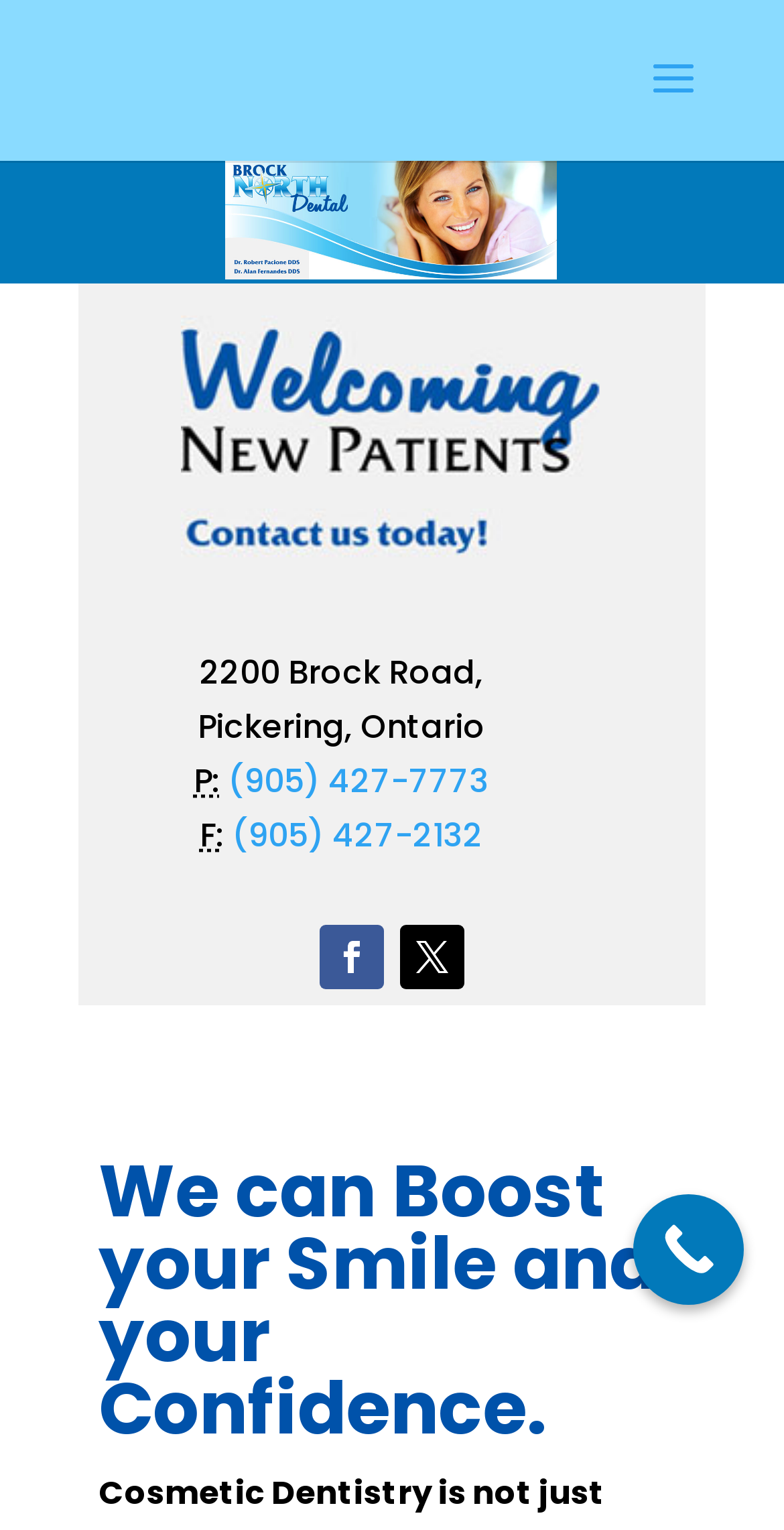What is the fax number of Brock North Dental?
Look at the image and respond with a one-word or short-phrase answer.

(905) 427-2132